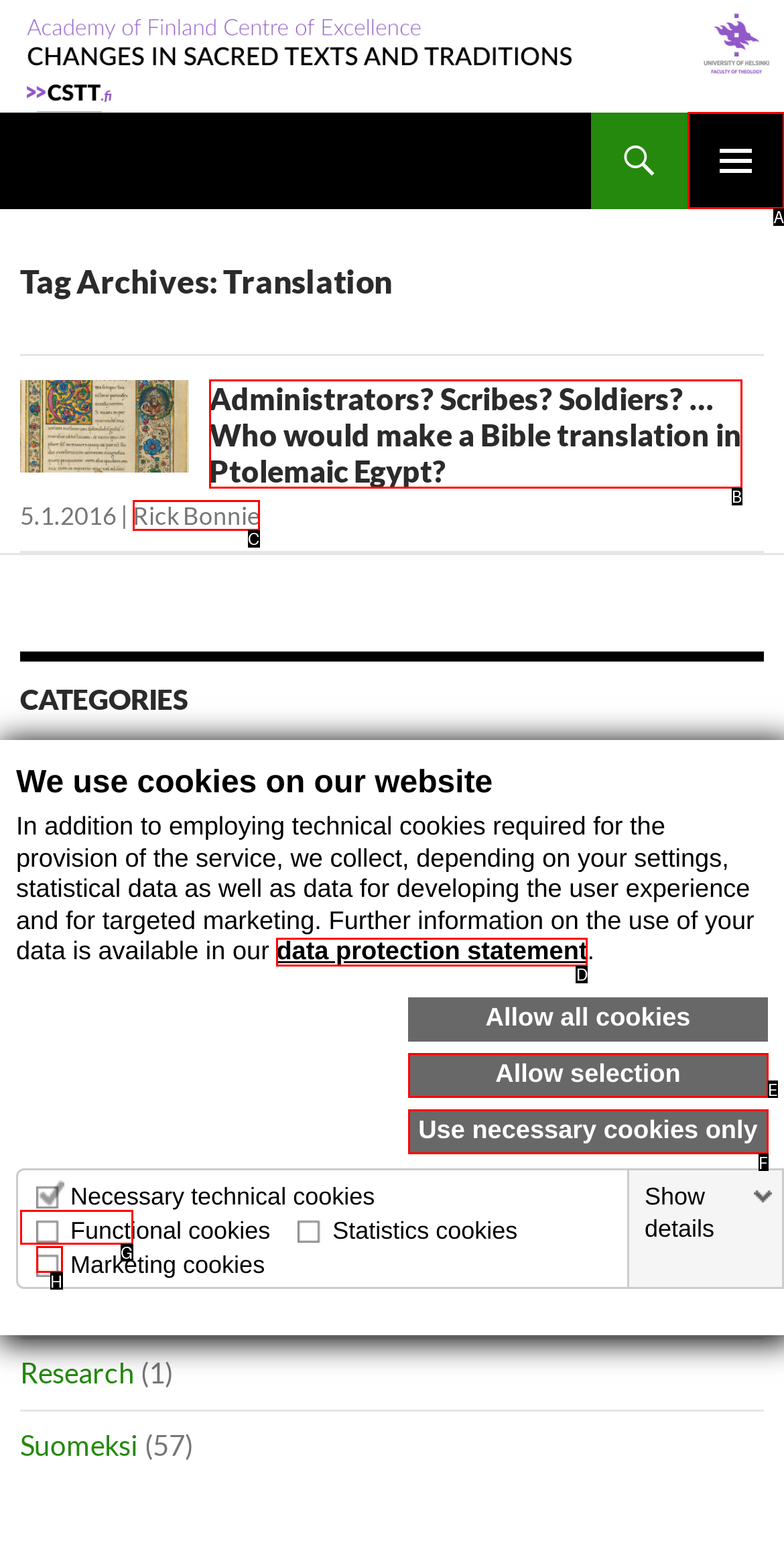What letter corresponds to the UI element described here: Use necessary cookies only
Reply with the letter from the options provided.

F